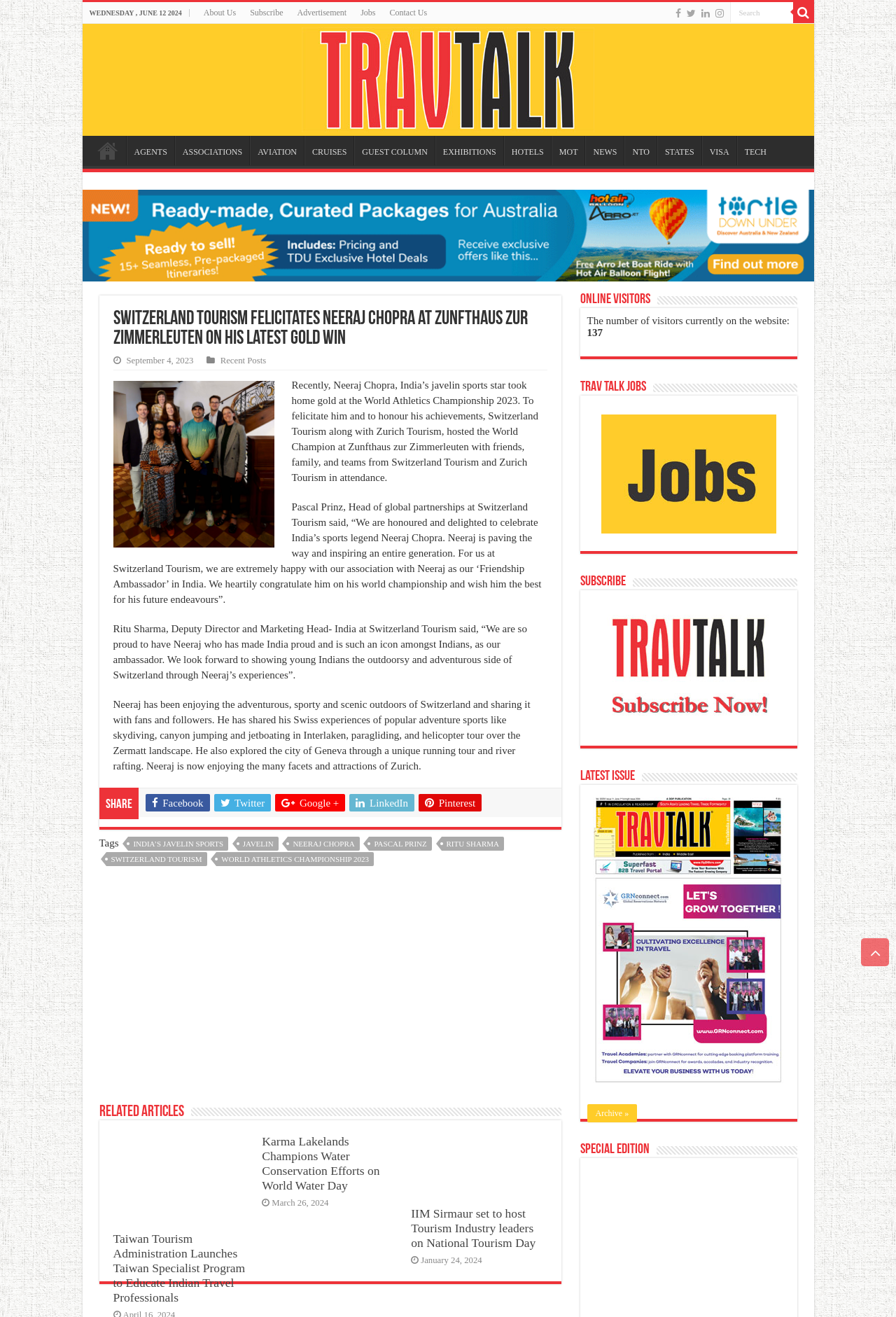Determine the bounding box coordinates of the UI element described below. Use the format (top-left x, top-left y, bottom-right x, bottom-right y) with floating point numbers between 0 and 1: EXHIBITIONS

[0.486, 0.103, 0.562, 0.125]